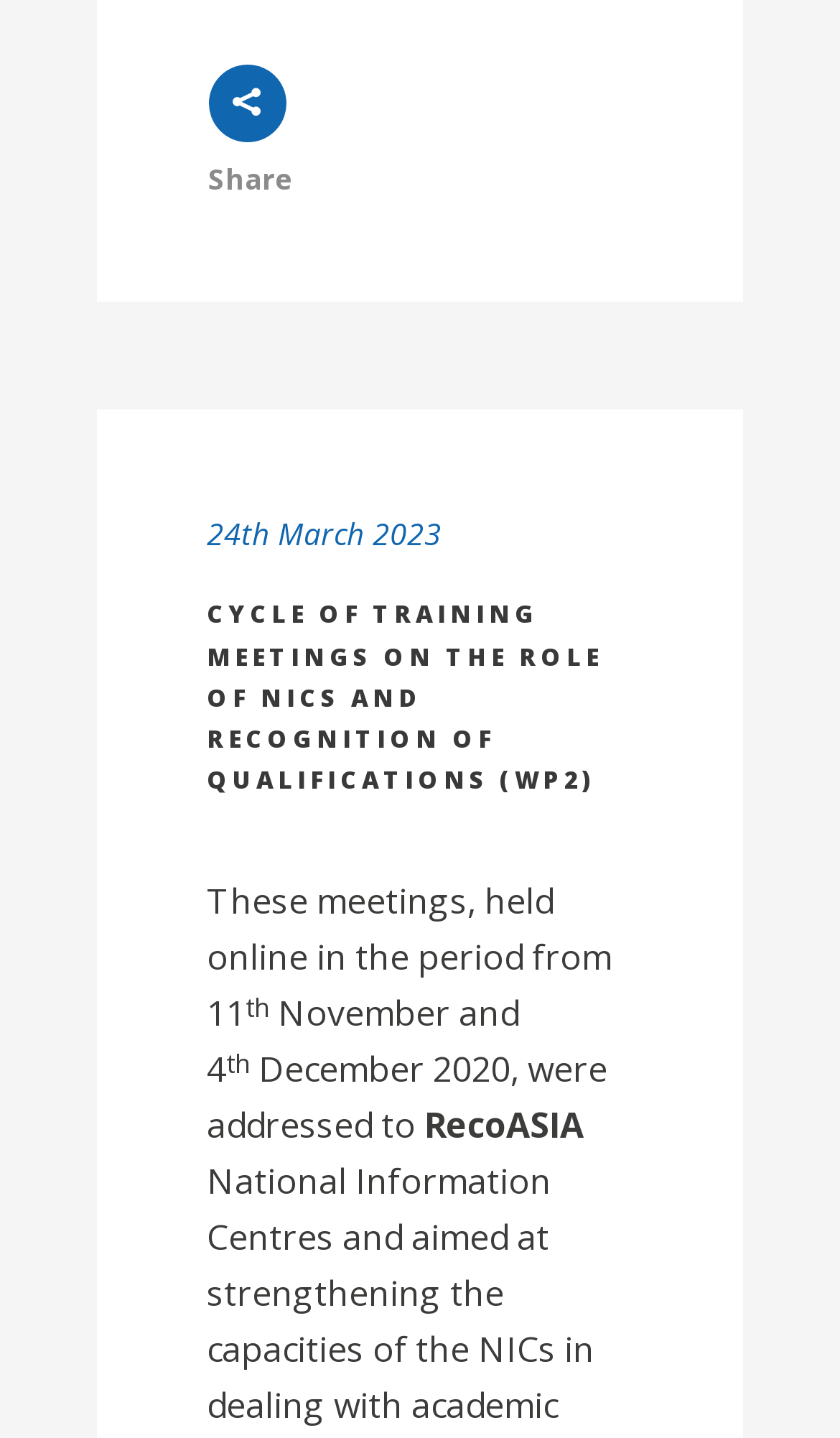Use a single word or phrase to answer the question: What is the name of the organization mentioned?

RecoASIA